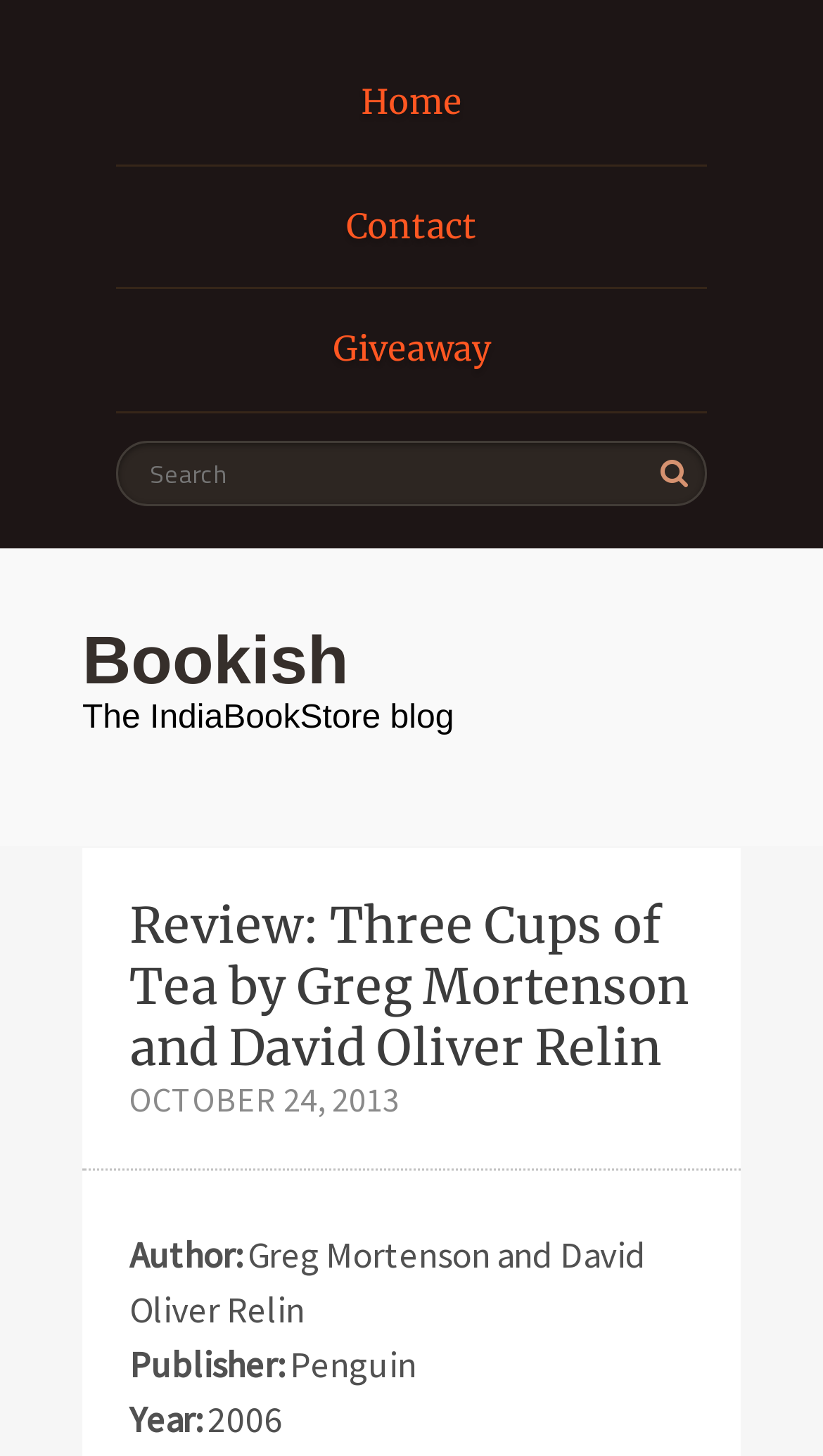Predict the bounding box of the UI element based on this description: "Contact".

[0.141, 0.114, 0.859, 0.199]